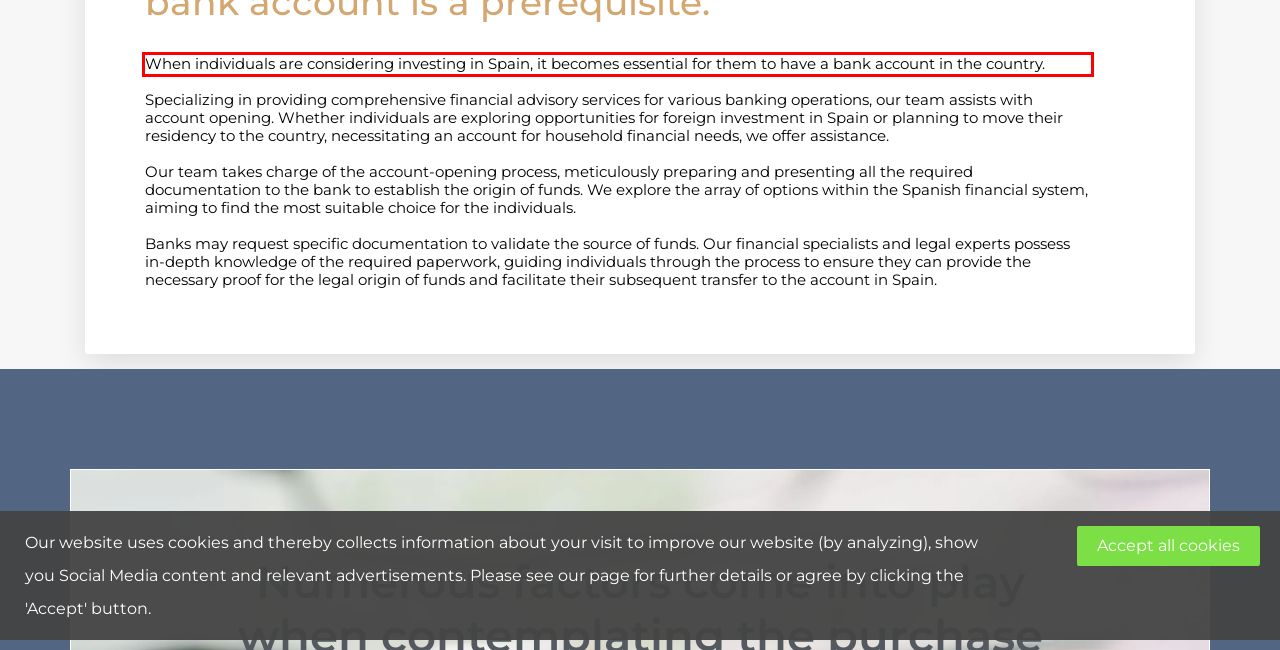Using the provided screenshot, read and generate the text content within the red-bordered area.

When individuals are considering investing in Spain, it becomes essential for them to have a bank account in the country.